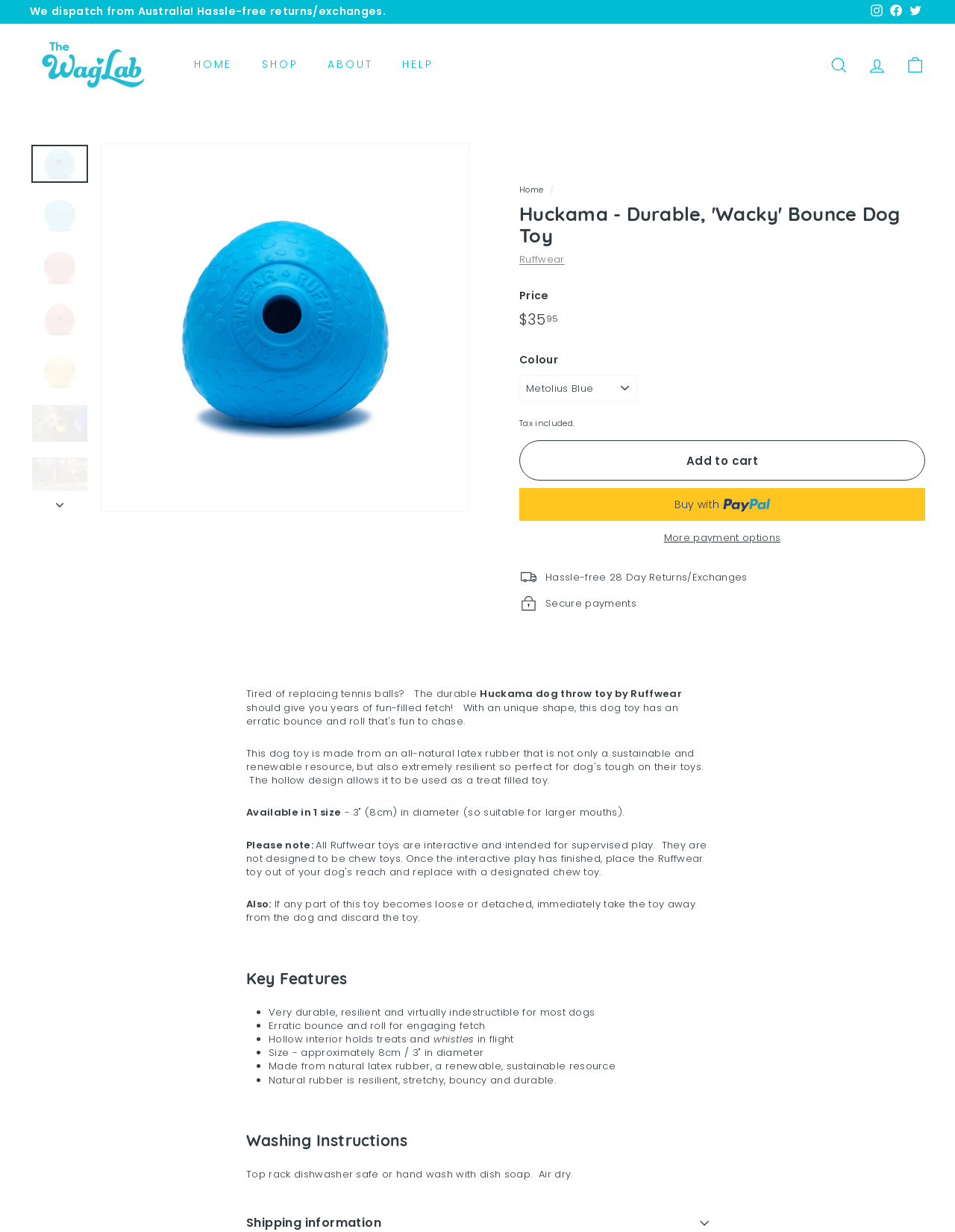Using the description: ".cls-1{fill:none;stroke:#000;stroke-miterlimit:10;stroke-width:2px} Account", identify the bounding box of the corresponding UI element in the screenshot.

[0.898, 0.035, 0.938, 0.071]